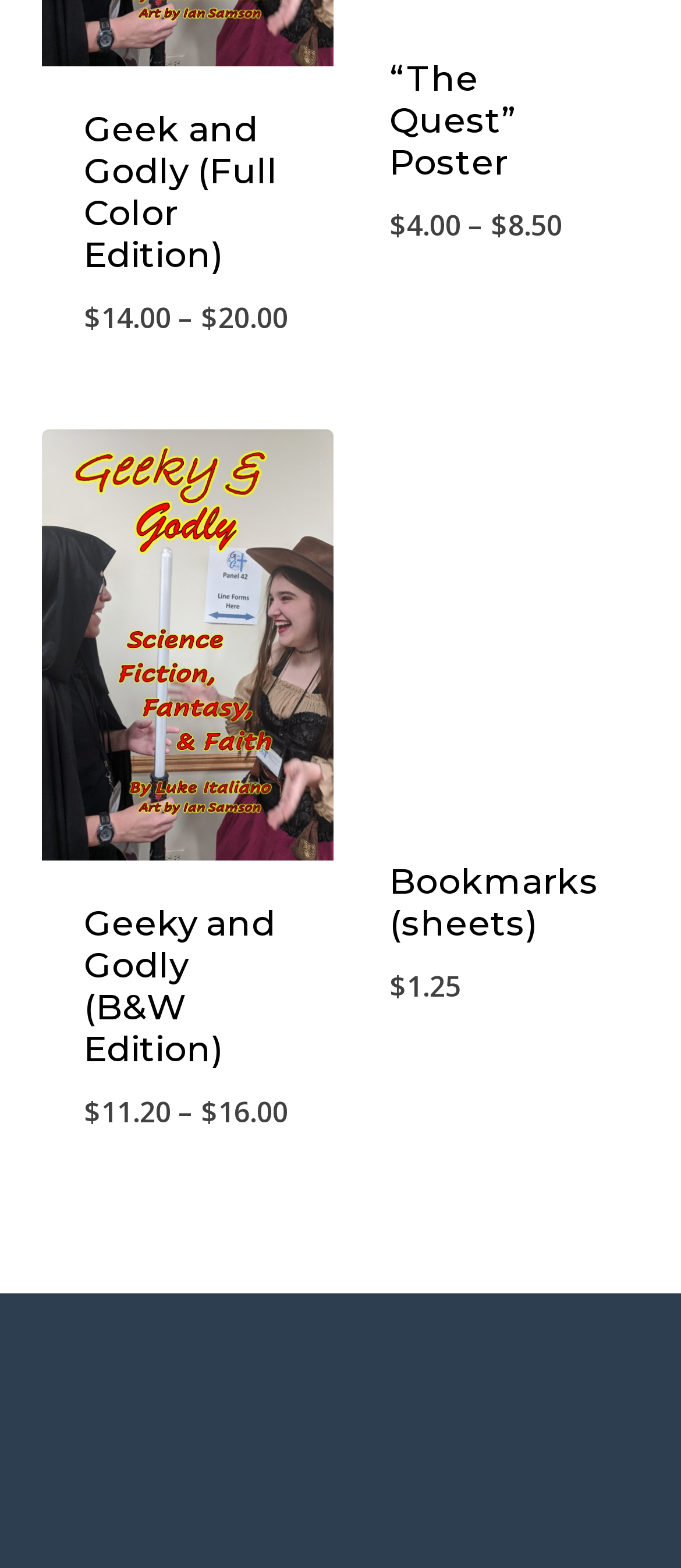Please identify the bounding box coordinates of the element that needs to be clicked to execute the following command: "Add Geek and Godly (Full Color Edition) to cart". Provide the bounding box using four float numbers between 0 and 1, formatted as [left, top, right, bottom].

[0.123, 0.258, 0.428, 0.301]